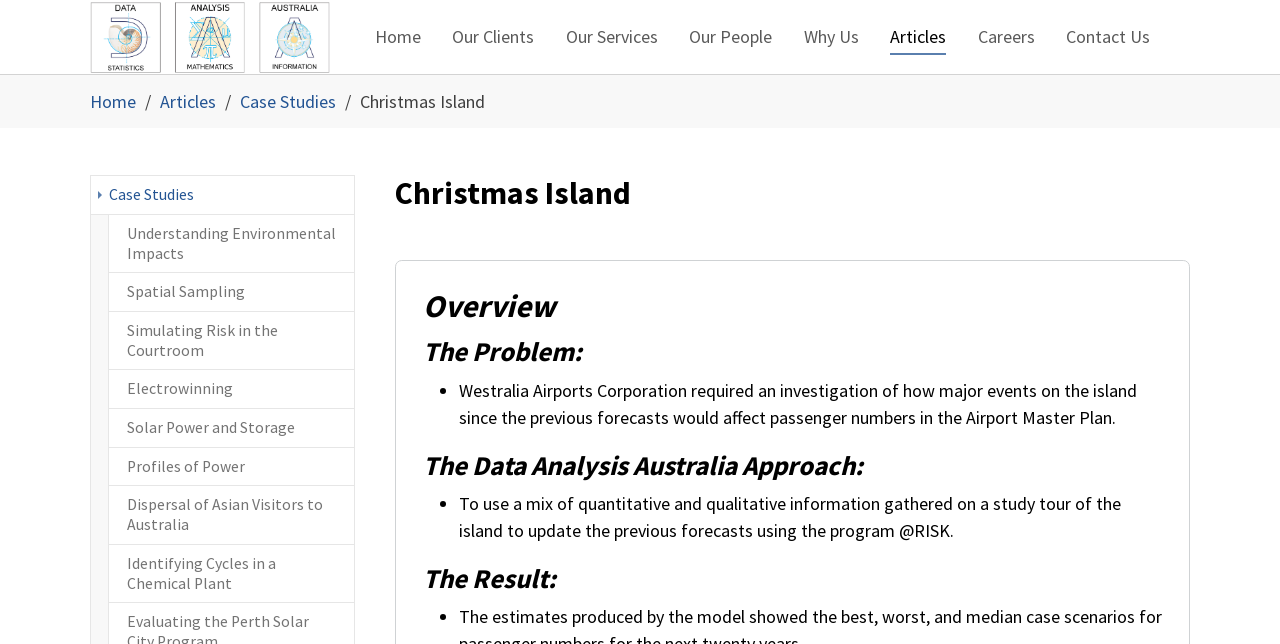Find the bounding box coordinates of the element you need to click on to perform this action: 'Click on the 'Home' link in the main navigation'. The coordinates should be represented by four float values between 0 and 1, in the format [left, top, right, bottom].

[0.286, 0.051, 0.336, 0.12]